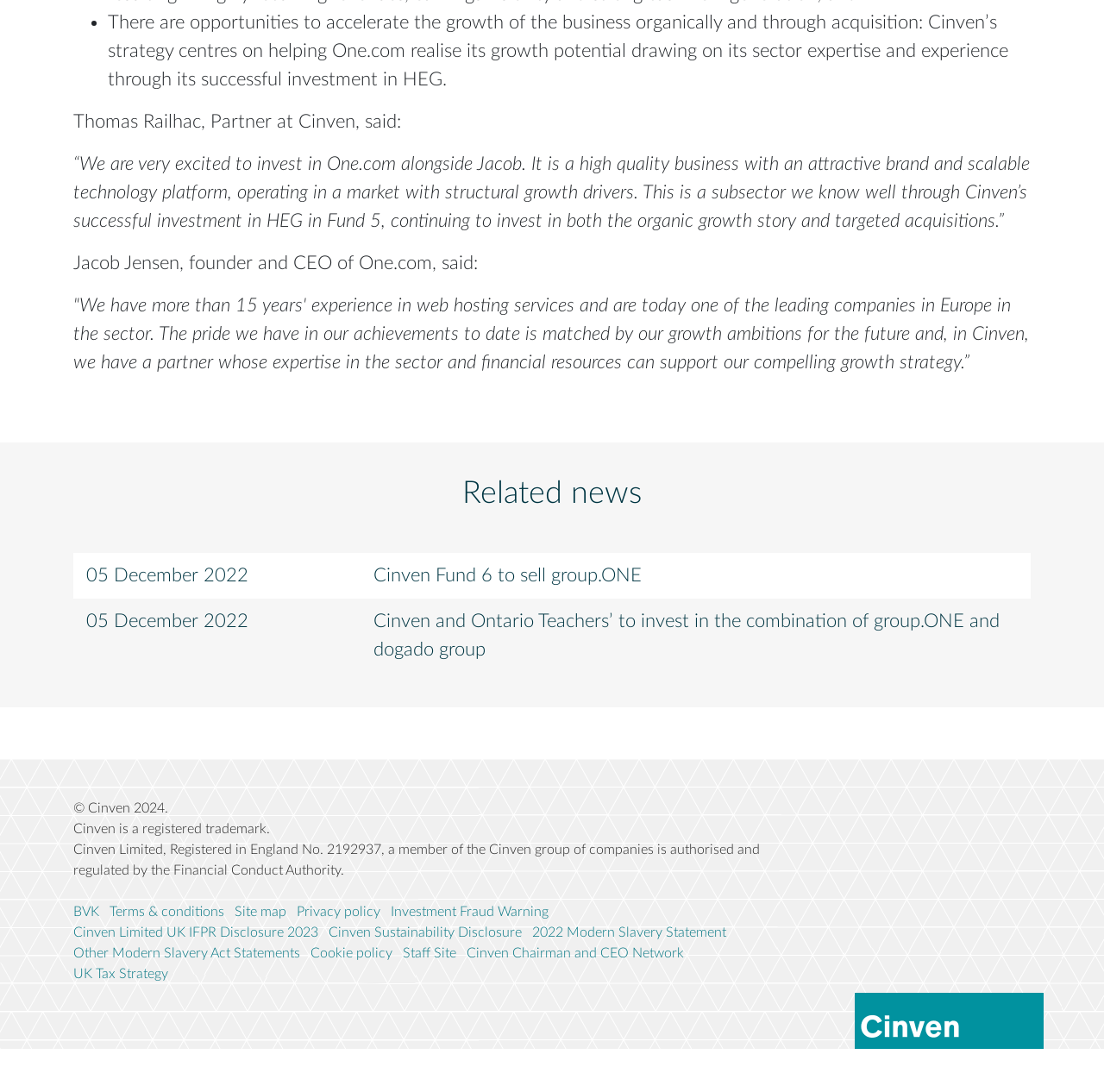How many links are there in the 'Related news' section?
Refer to the image and offer an in-depth and detailed answer to the question.

The answer can be found by counting the number of link elements in the 'Related news' section, which are '05 December 2022 Cinven Fund 6 to sell group.ONE' and '05 December 2022 Cinven and Ontario Teachers’ to invest in the combination of group.ONE and dogado group'.